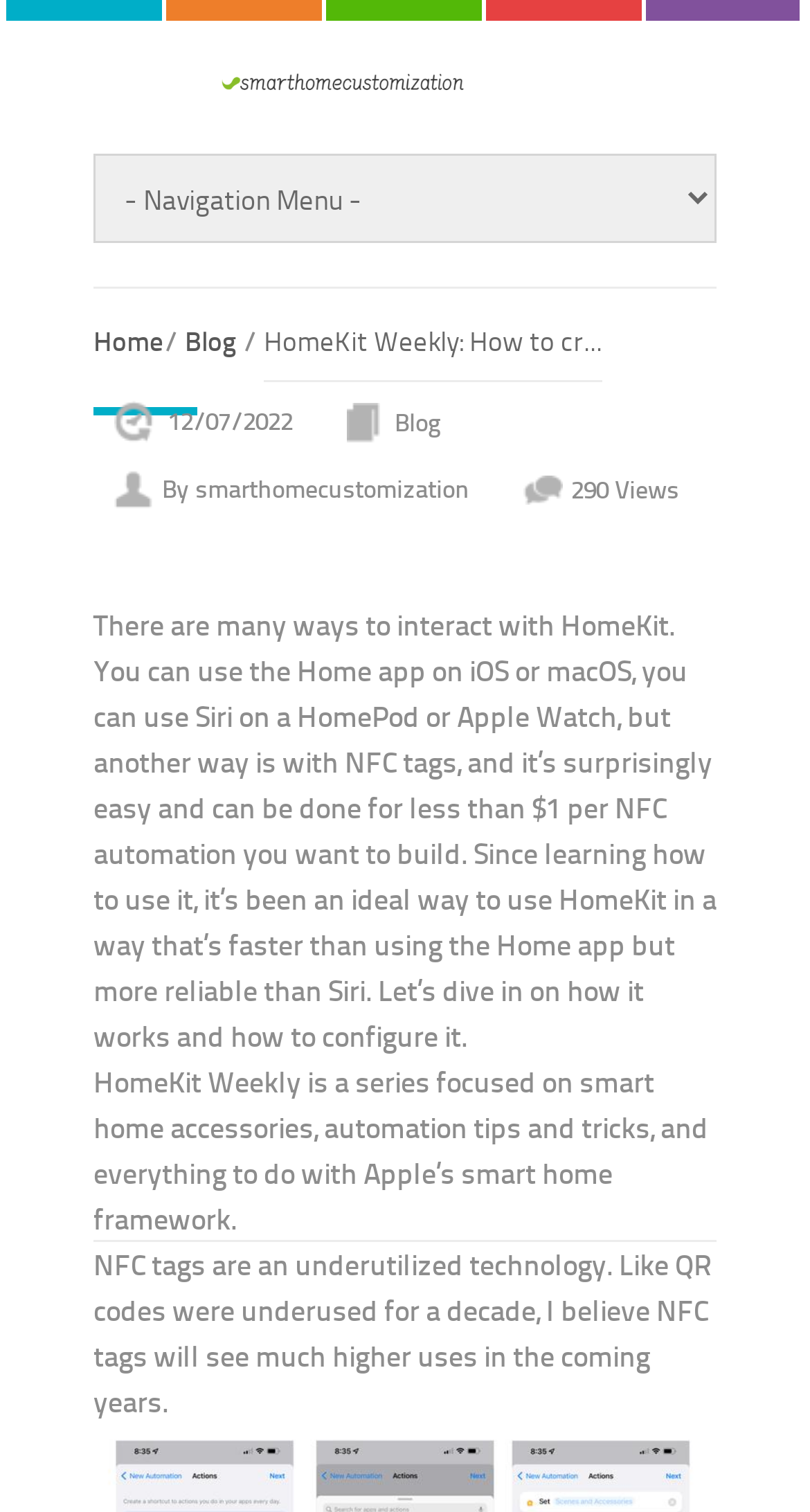What is the author of the blog post?
Provide a detailed and extensive answer to the question.

The author's name is mentioned in the text 'By smarthomecustomization' which is located below the blog post title.